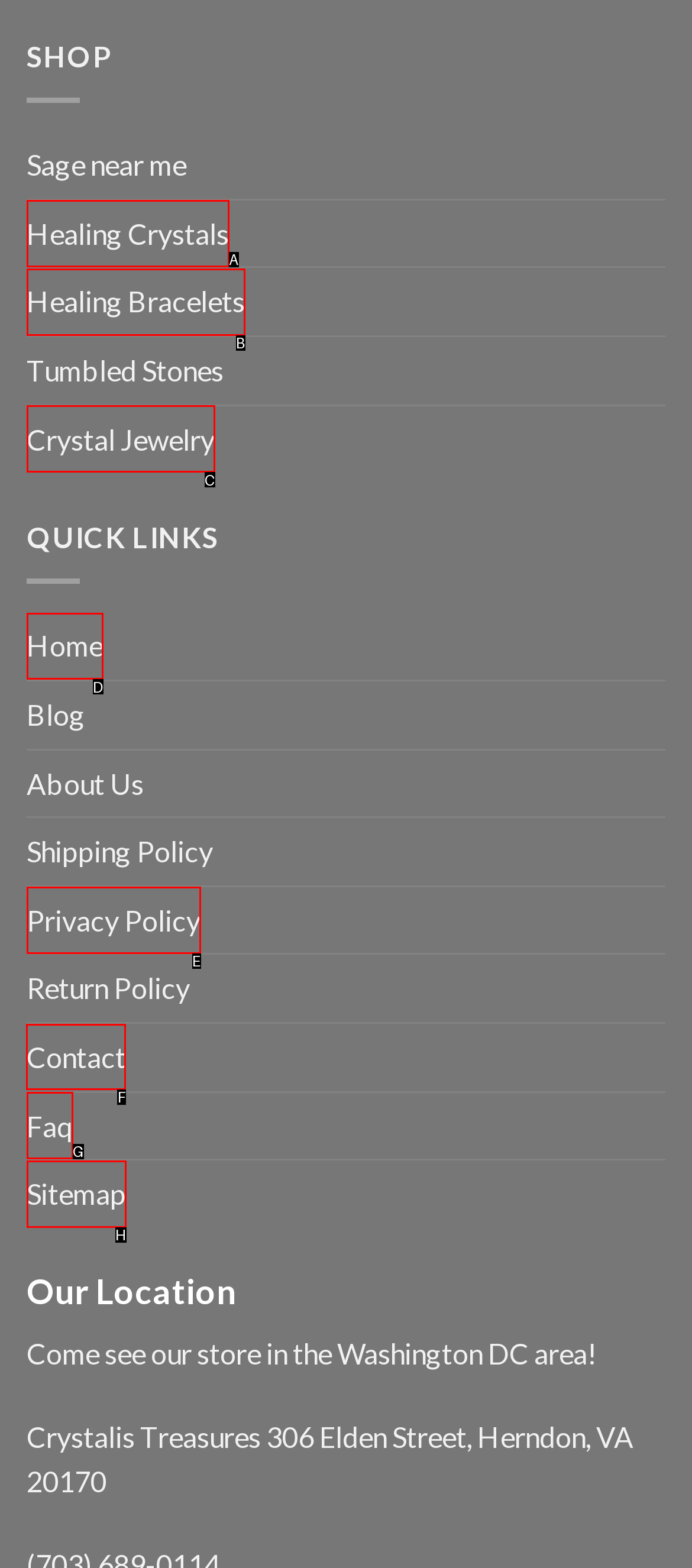Select the appropriate bounding box to fulfill the task: Contact us Respond with the corresponding letter from the choices provided.

F